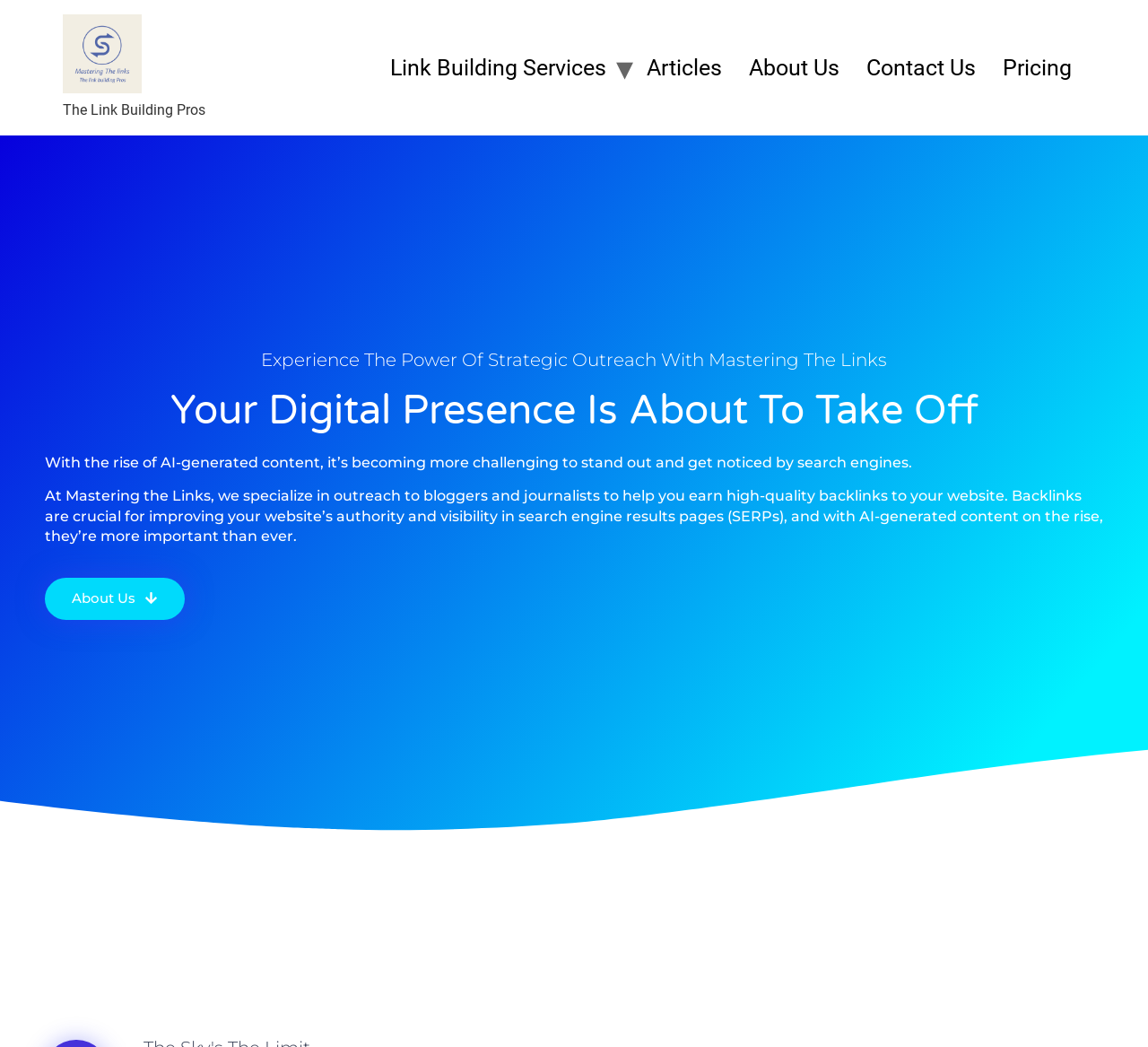What is the name of the company?
Analyze the image and deliver a detailed answer to the question.

I determined the answer by looking at the top-left corner of the webpage, where I found a link with the text 'Mastering The Links' and an image with the same name. This suggests that 'Mastering The Links' is the name of the company.